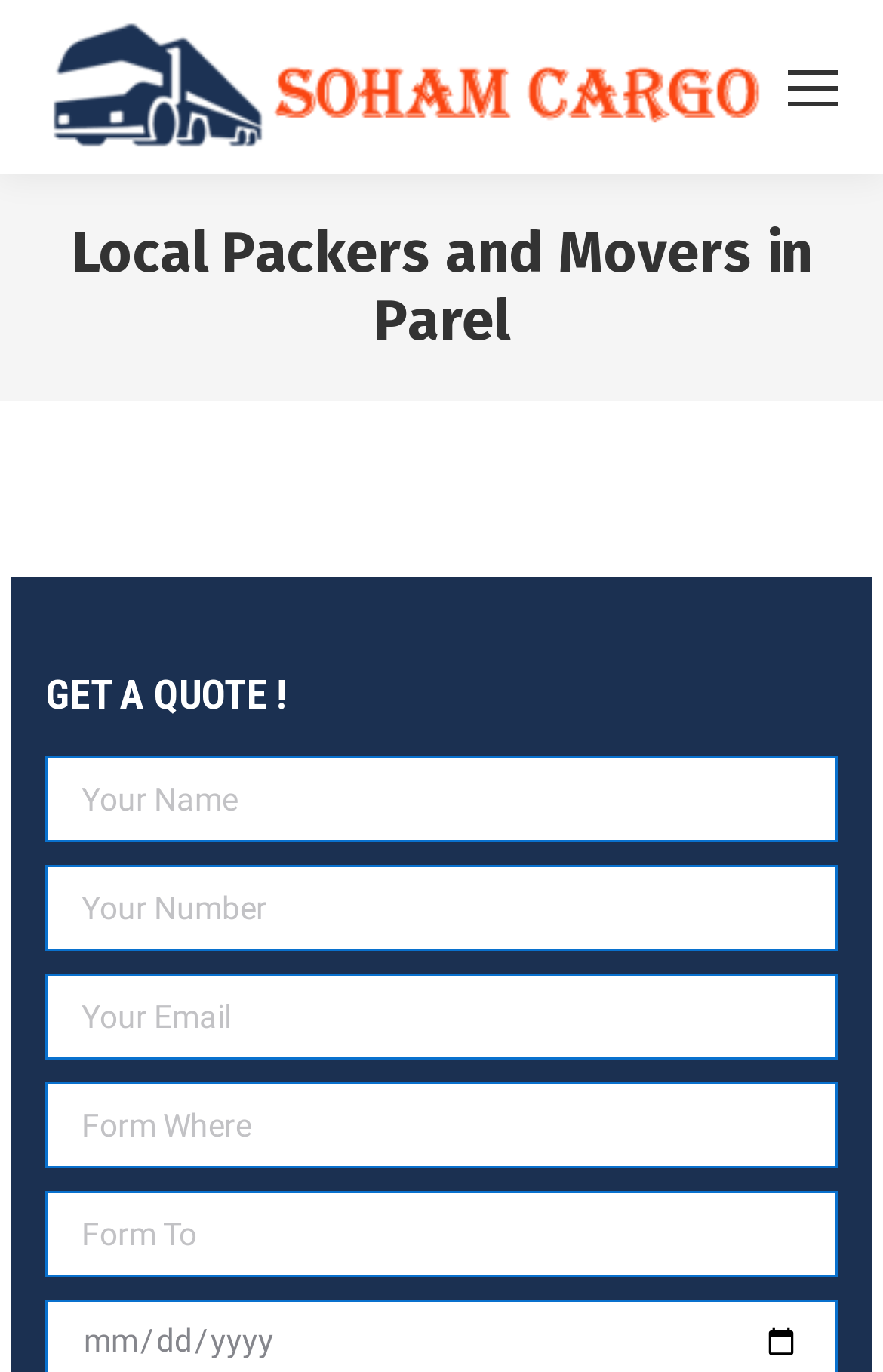Give a concise answer using only one word or phrase for this question:
What is the purpose of the 'Show date picker' button?

To show the date picker